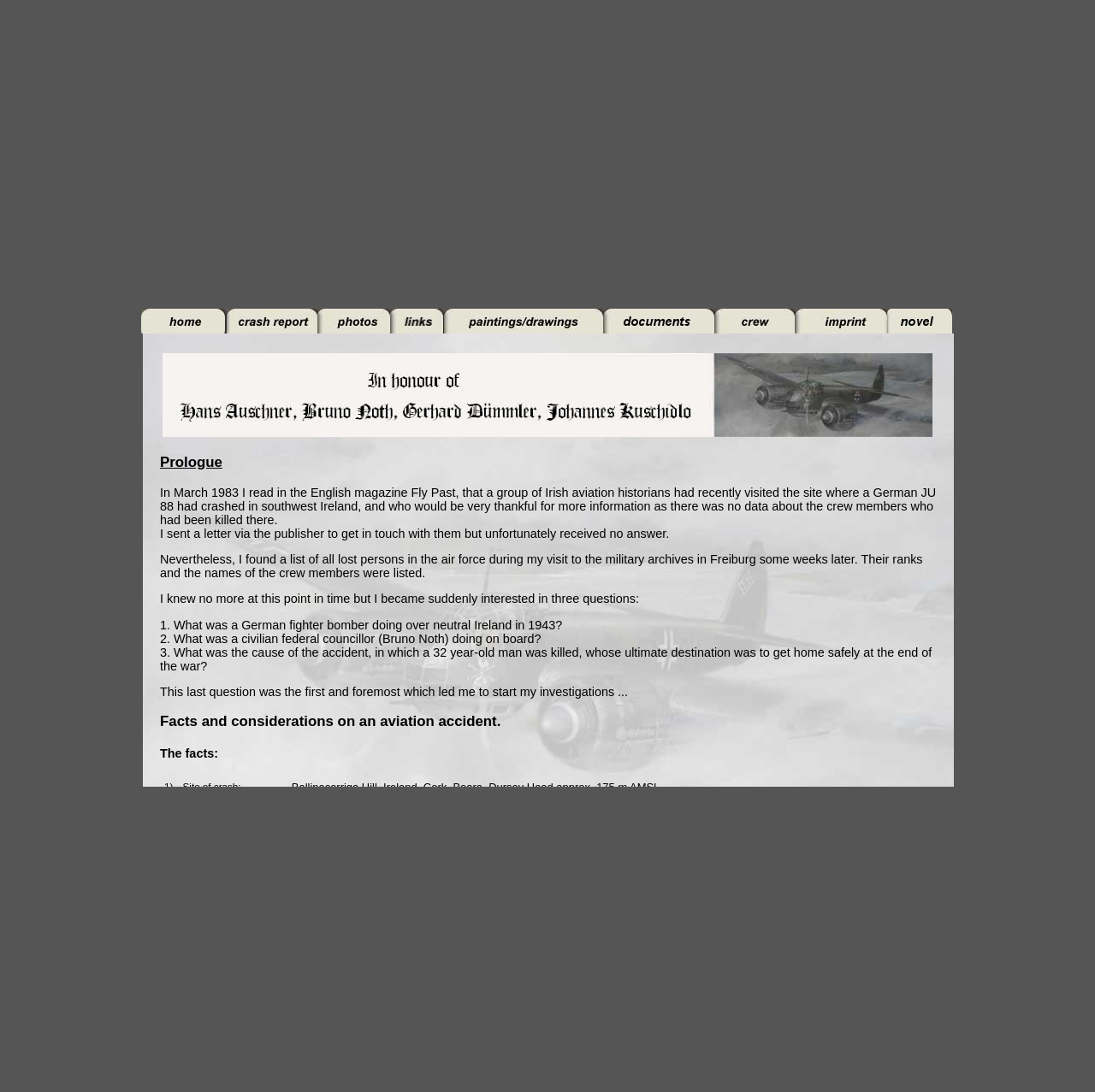Identify the bounding box coordinates of the region I need to click to complete this instruction: "Click the 'All Posts' link".

None